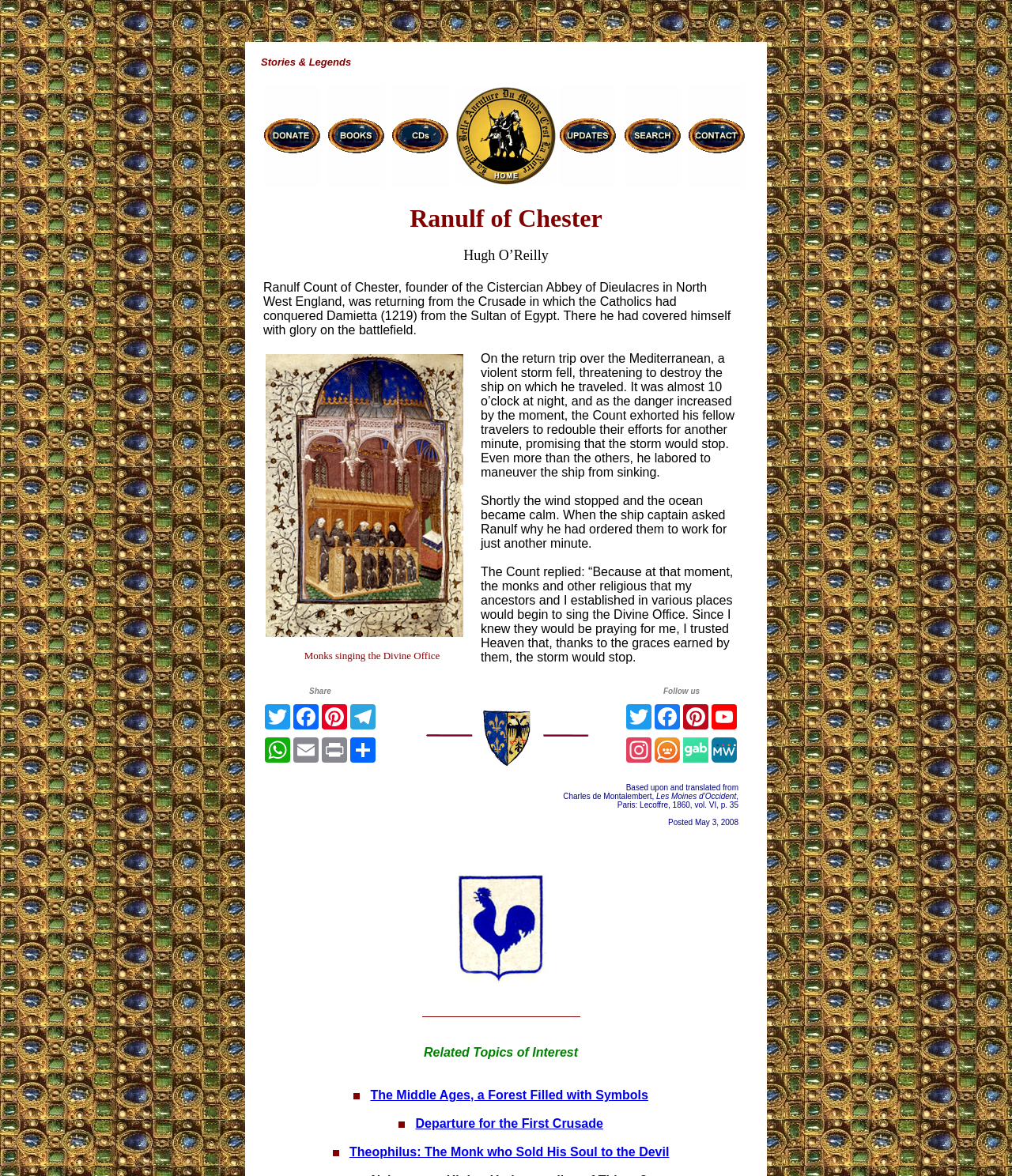Respond with a single word or phrase to the following question: What is the author of the book 'Les Moines d'Occident'?

Charles de Montalembert